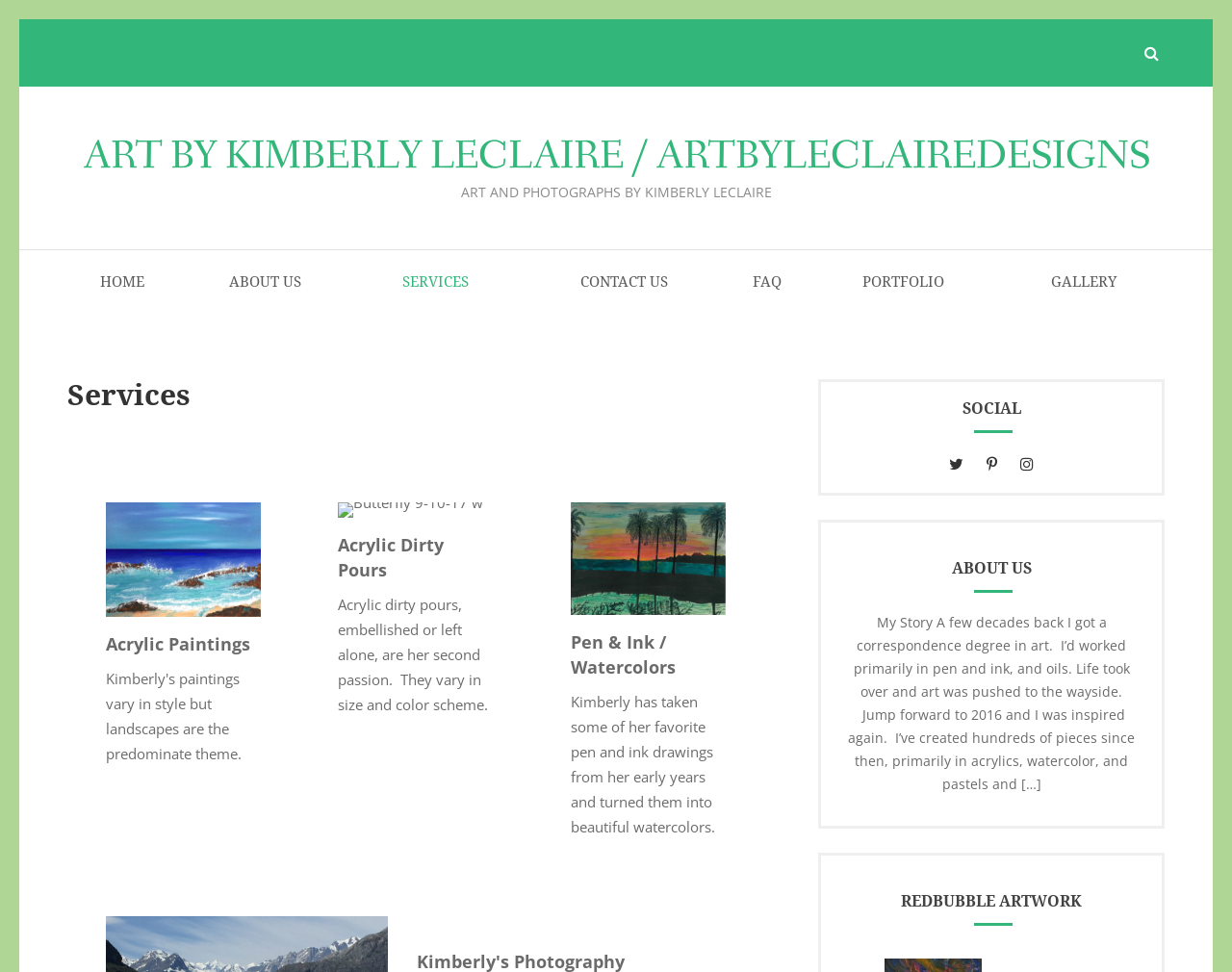What type of art is featured on this webpage?
Please provide a detailed and thorough answer to the question.

Based on the webpage, I can see that there are multiple sections showcasing different types of art, including acrylic paintings, acrylic dirty pours, pen & ink / watercolors, and more. The presence of these sections and the images of artwork suggest that the webpage is featuring acrylic paintings and other forms of art.